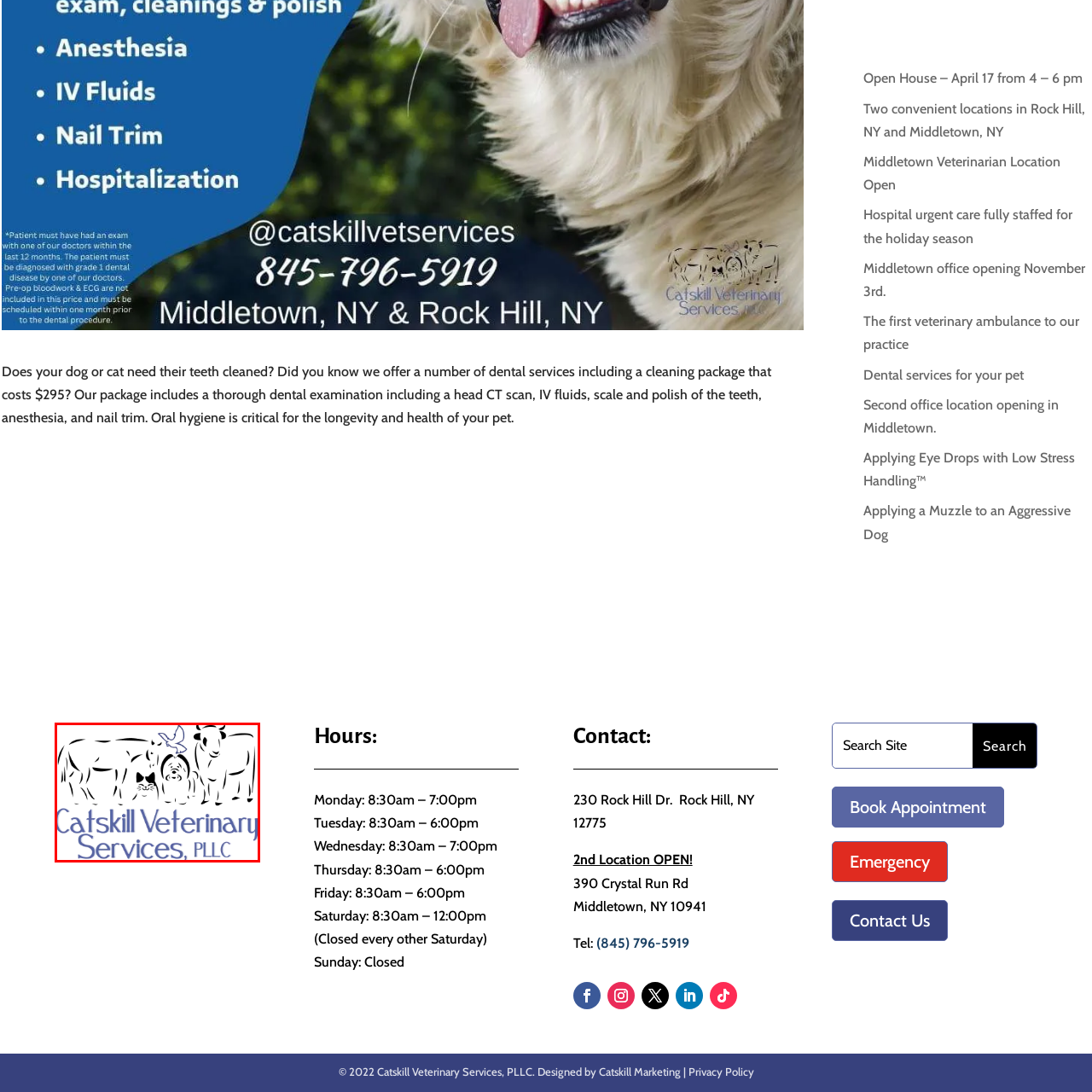Describe extensively the contents of the image within the red-bordered area.

The image features the logo of Catskill Veterinary Services, PLLC. The design includes a stylized representation of a cow, cat, and dog, accompanied by a bird, symbolizing the diverse range of animal care services provided by the veterinary practice. The logo prominently displays the name "Catskill Veterinary Services" in a light blue font, with "PLLC" featured below it in a complementary style. This visual identity reflects the veterinary clinic's commitment to the health and well-being of various pets and animals, emphasizing their expertise in providing comprehensive veterinary care.